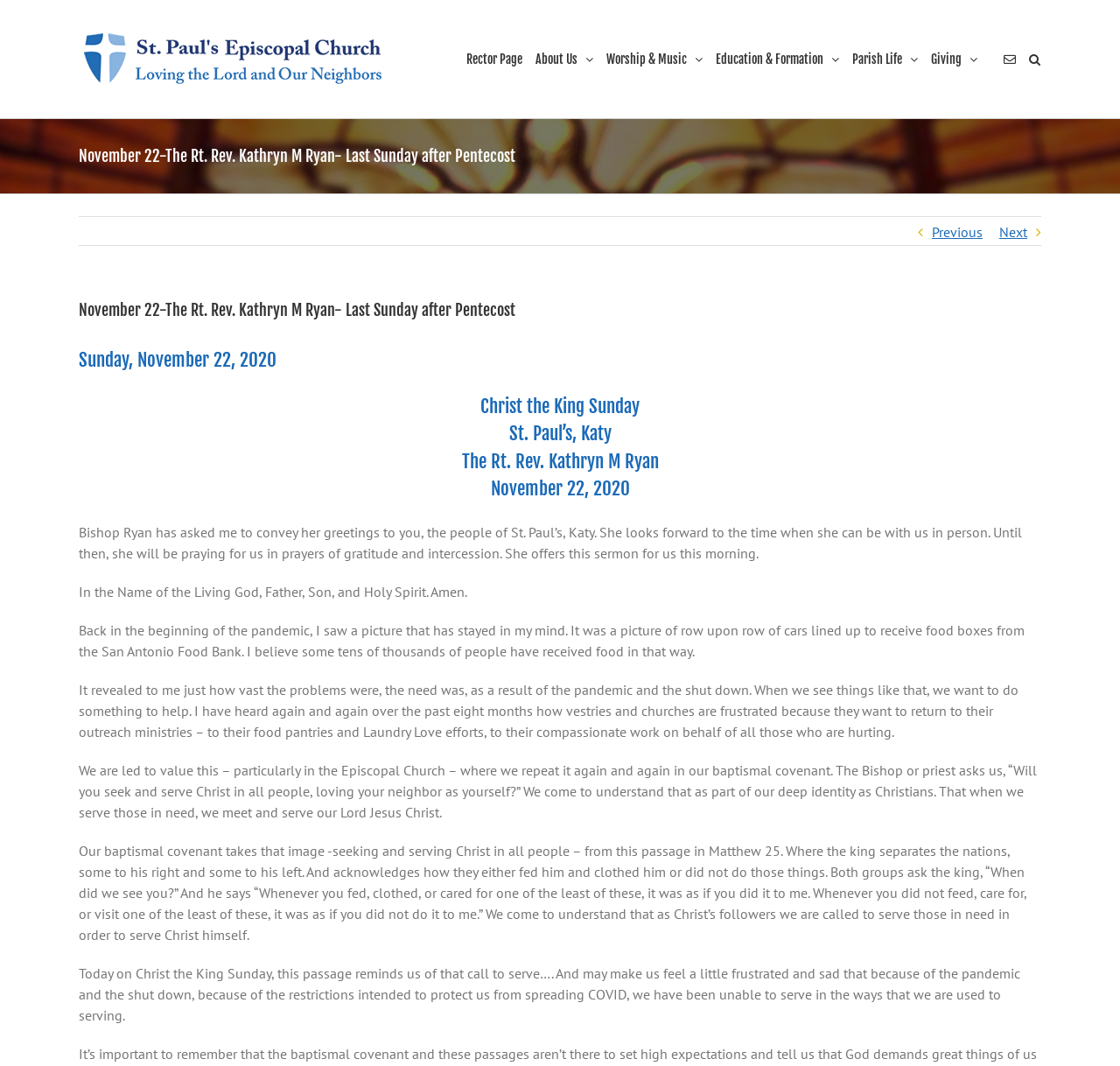Respond to the following question using a concise word or phrase: 
What is the name of the church?

St. Paul’s Episcopal Church